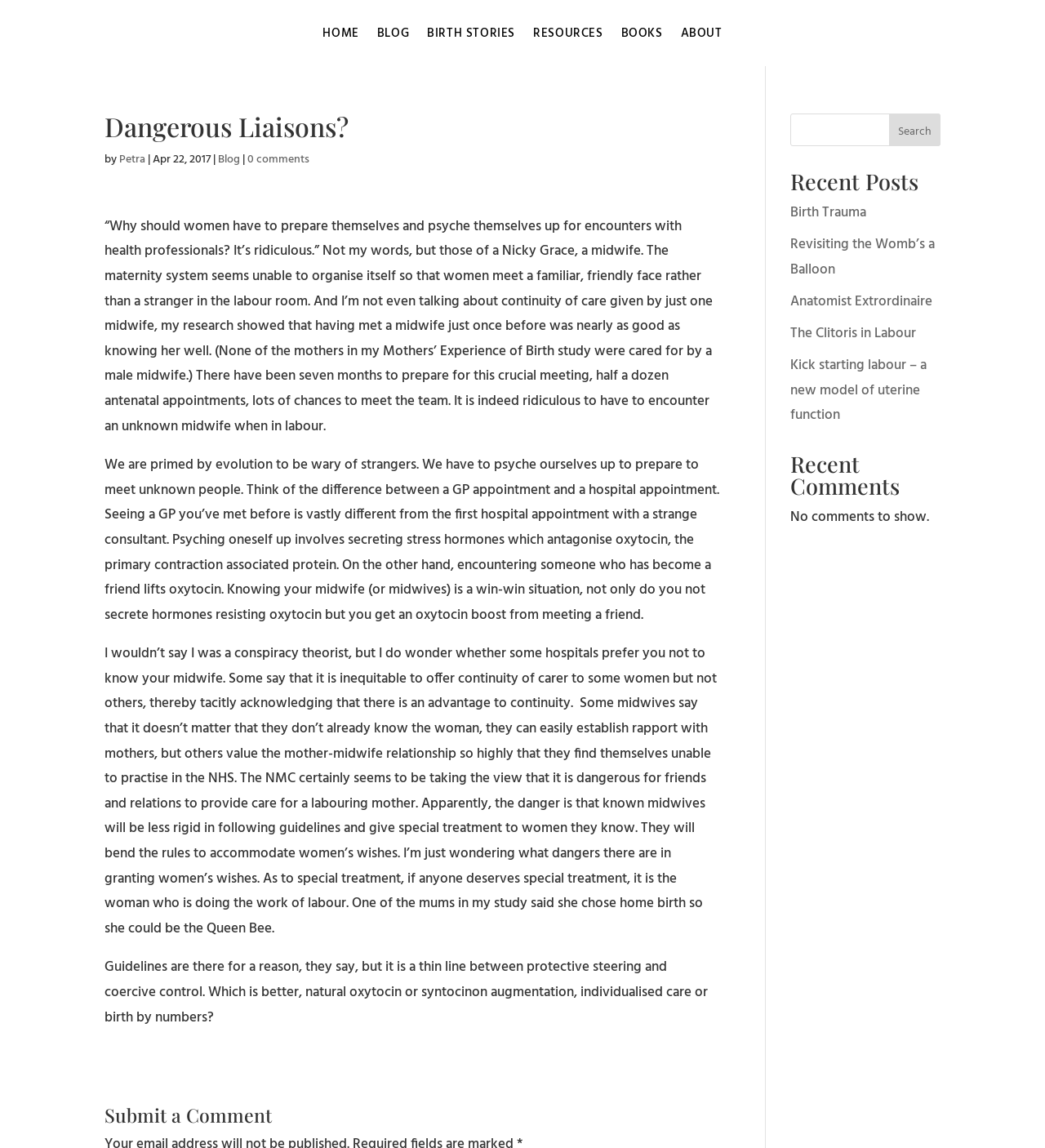Give a succinct answer to this question in a single word or phrase: 
What is the topic of the blog post?

Birth and midwifery